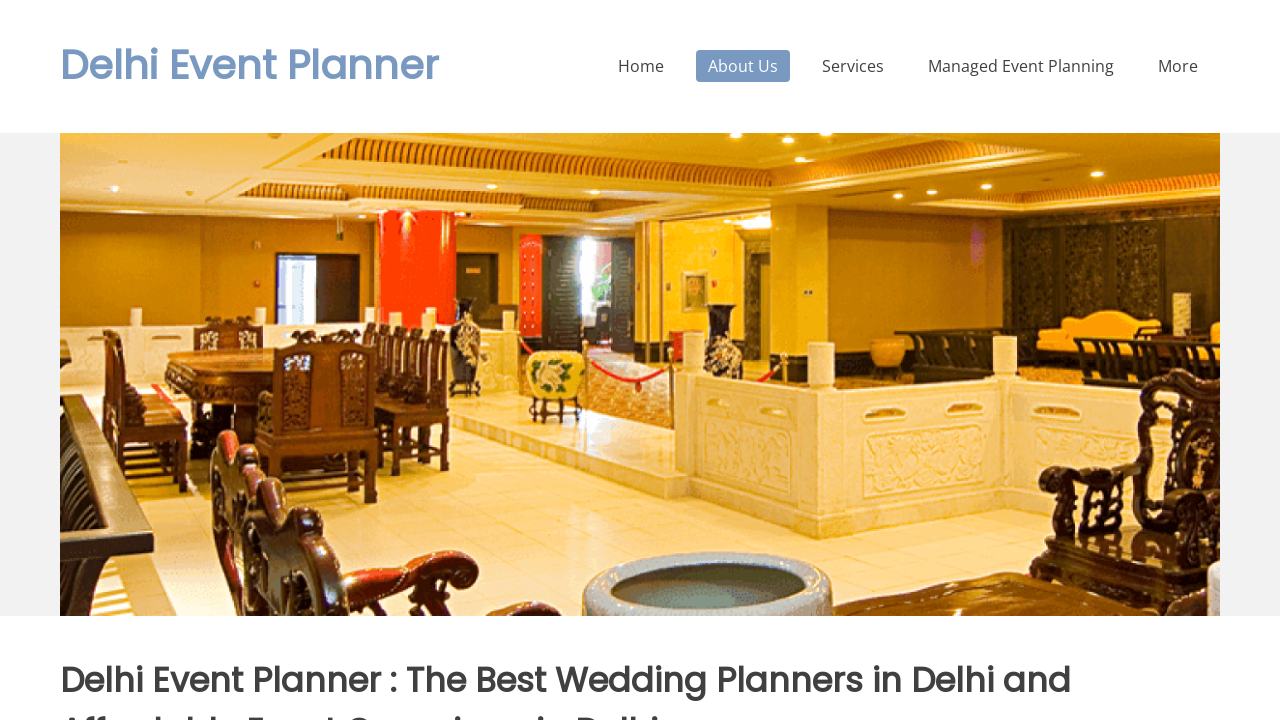Predict the bounding box of the UI element based on this description: "Delhi Event Planner".

[0.047, 0.051, 0.343, 0.128]